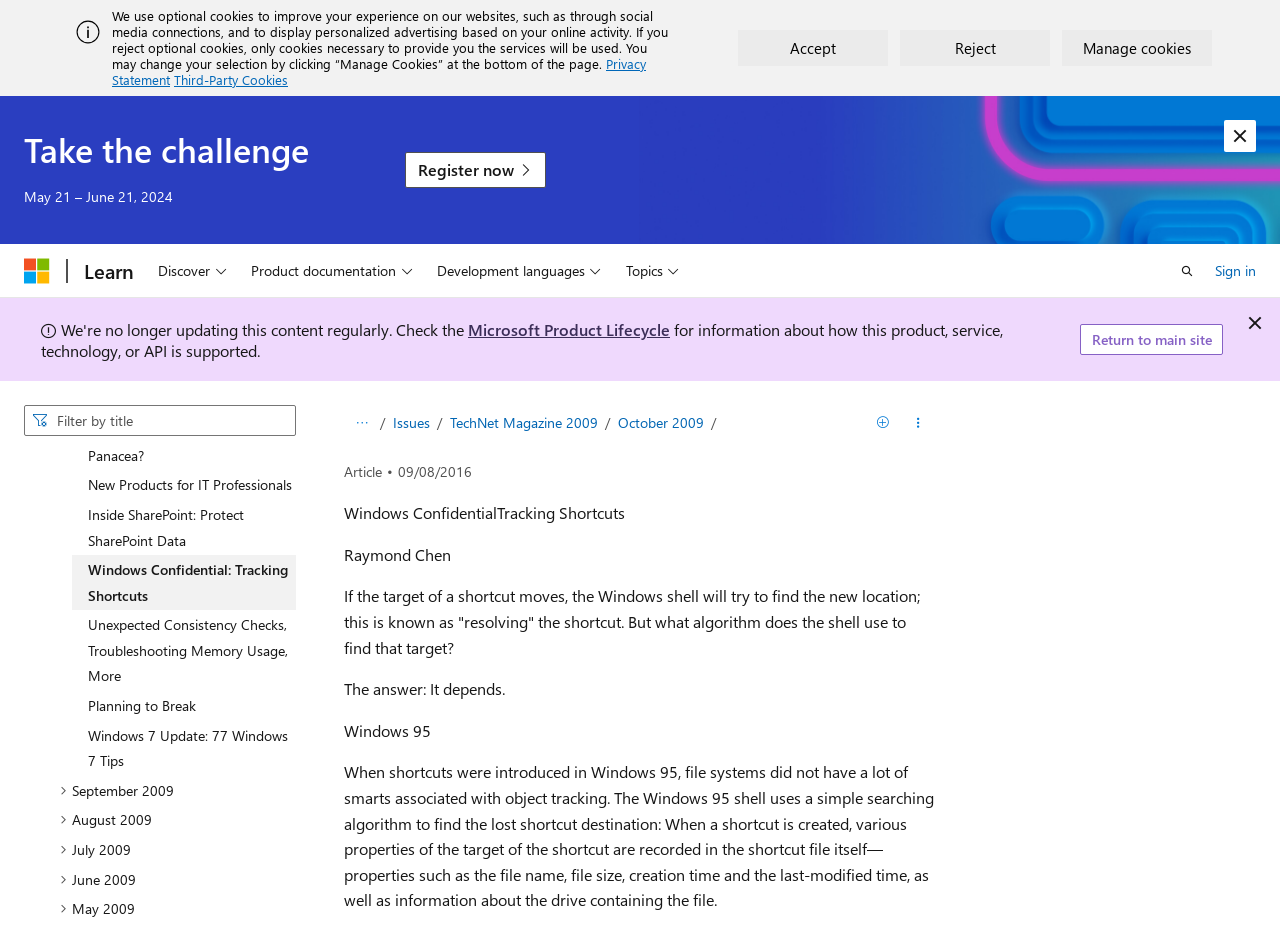Offer a detailed account of what is visible on the webpage.

The webpage is titled "Windows Confidential: Tracking Shortcuts" and is part of the Microsoft Learn platform. At the top of the page, there is a notification alert with an image and a message about optional cookies, along with links to "Privacy Statement" and "Third-Party Cookies". Below this, there are three buttons: "Accept", "Reject", and "Manage cookies".

Further down, there is a heading "Take the challenge" with a date range "May 21 – June 21, 2024" and a link to "Register now". On the top-right corner, there is a navigation menu with buttons for "Discover", "Product documentation", "Development languages", and "Topics". Next to it, there is a search button and a link to "Sign in".

The main content of the page is an article titled "Windows Confidential: Tracking Shortcuts" with a review date of "09/08/2016". The article is written by Raymond Chen and discusses how the Windows shell resolves shortcuts when the target moves. The article is divided into sections, with headings and paragraphs of text.

On the left side of the page, there is a search bar with a combobox that allows users to search for specific topics. The search results are displayed in a tree view with multiple items, including "October 2009", "TechNet Magazine Subscribe", and "Windows 7: The 10 Things to Do First for Windows 7".

At the bottom of the page, there are links to "Microsoft Product Lifecycle", "Return to main site", and "Issues", as well as a section with details about the article, including a disclosure triangle to expand or collapse the section.